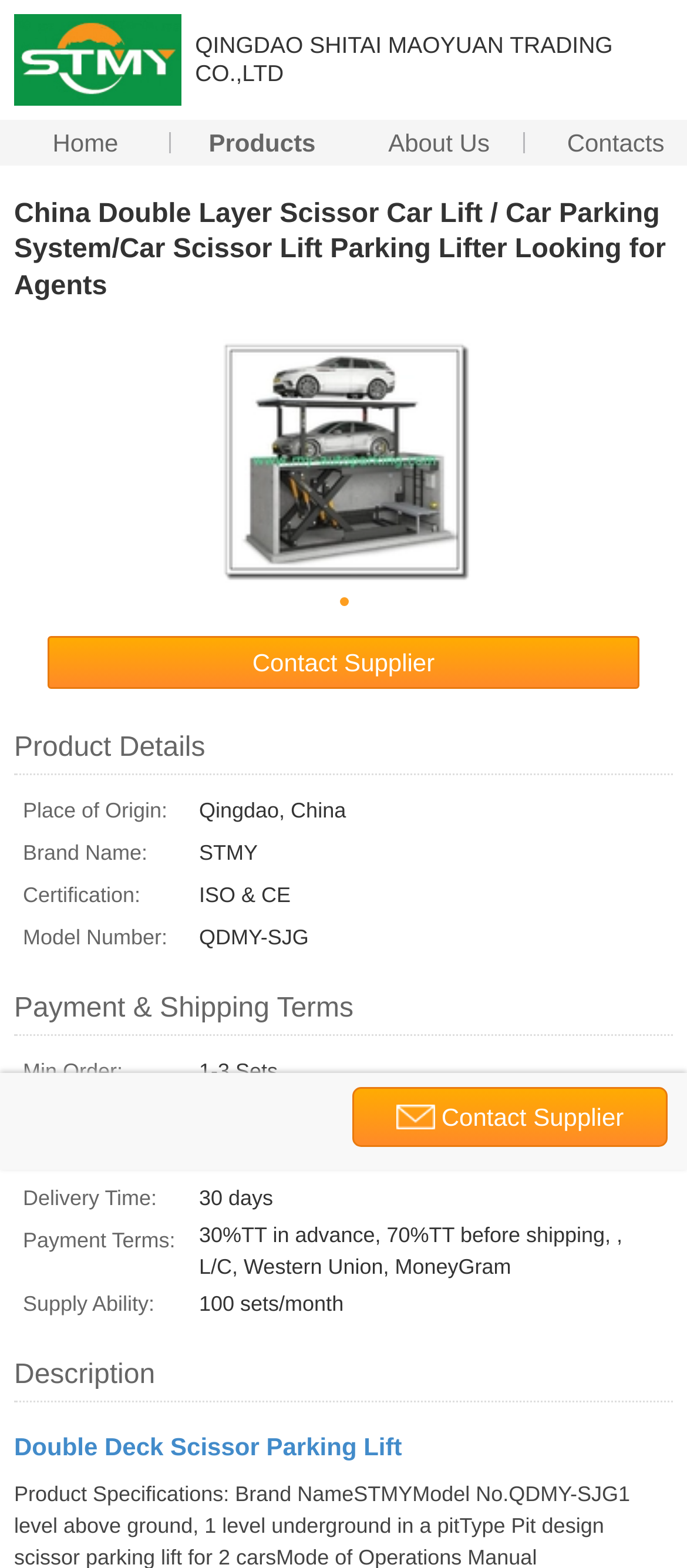Determine the bounding box coordinates for the UI element described. Format the coordinates as (top-left x, top-left y, bottom-right x, bottom-right y) and ensure all values are between 0 and 1. Element description: Double Deck Scissor Parking Lift

[0.021, 0.913, 0.585, 0.931]